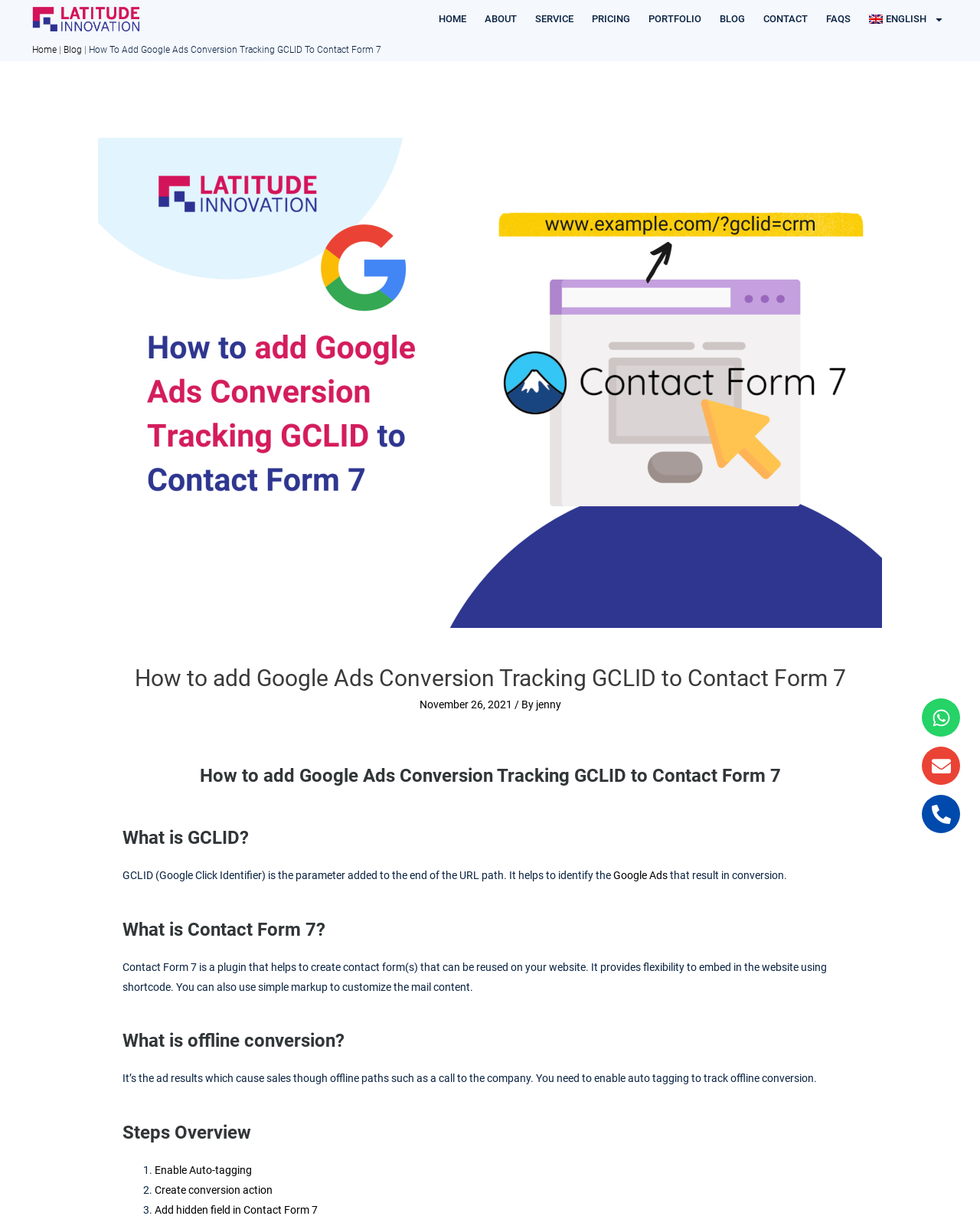Pinpoint the bounding box coordinates of the clickable area necessary to execute the following instruction: "Check out the 'In the News' section". The coordinates should be given as four float numbers between 0 and 1, namely [left, top, right, bottom].

None